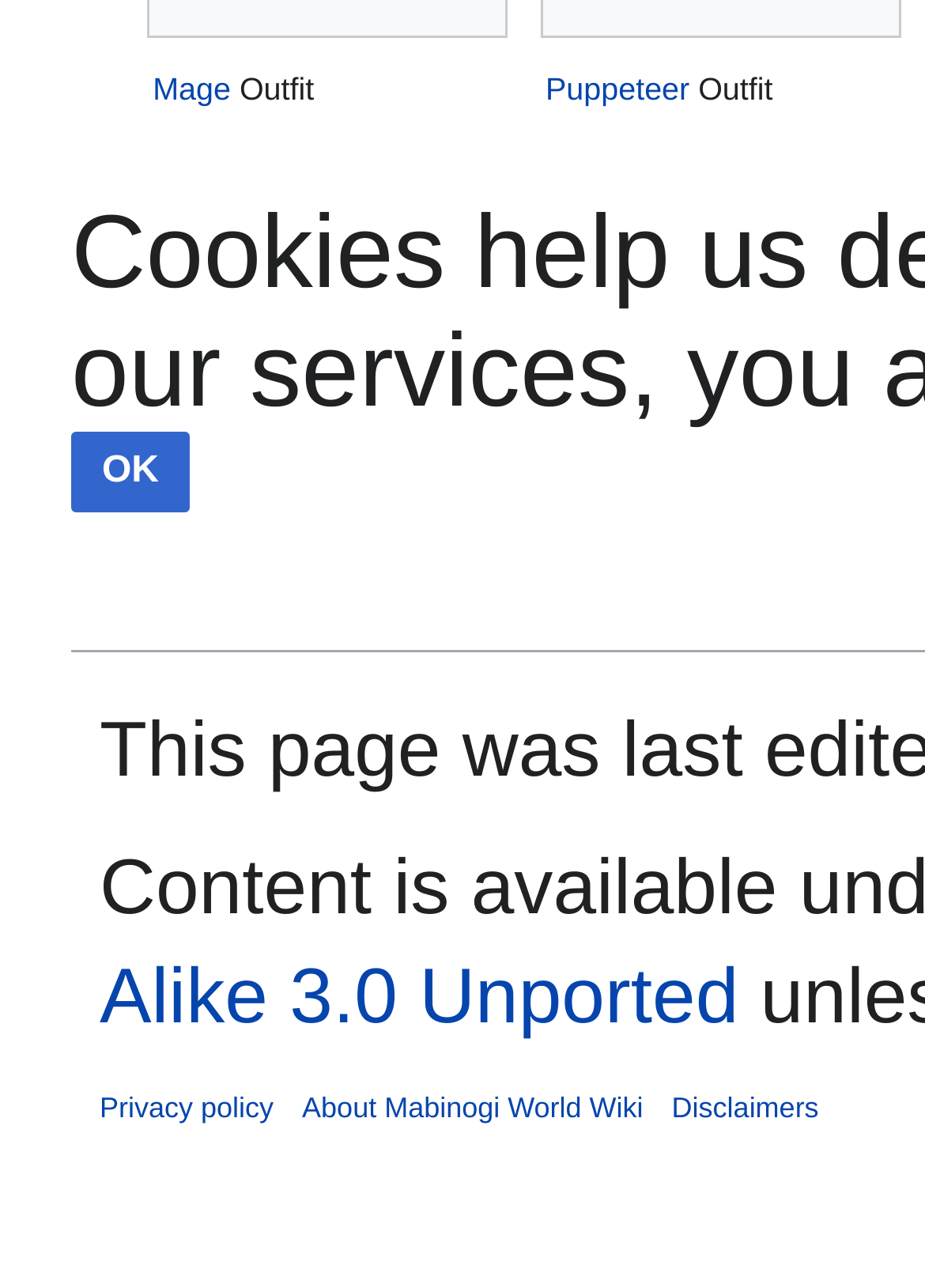Find the bounding box coordinates for the UI element whose description is: "Feedzy". The coordinates should be four float numbers between 0 and 1, in the format [left, top, right, bottom].

None